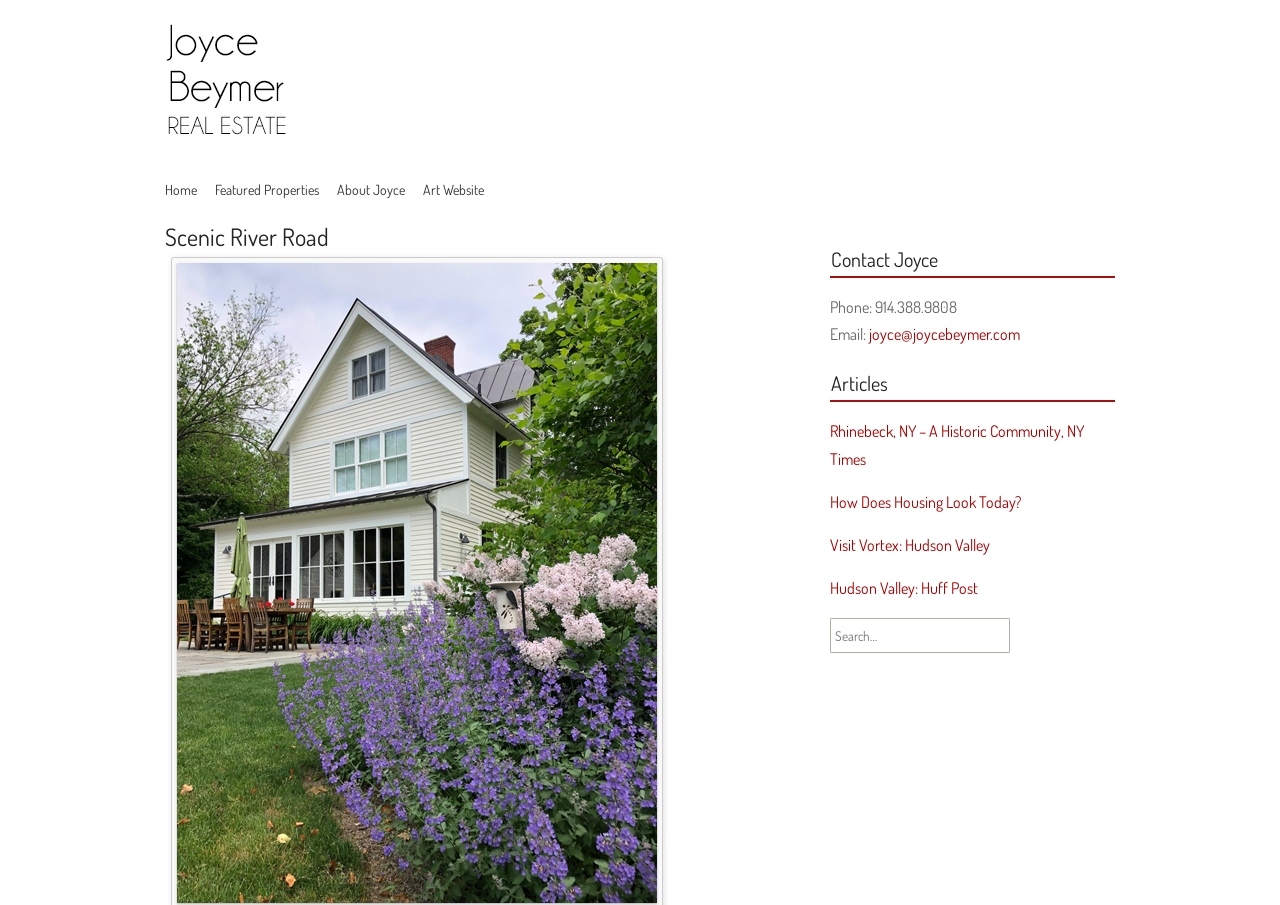Pinpoint the bounding box coordinates of the element you need to click to execute the following instruction: "Click on the 'Home' link". The bounding box should be represented by four float numbers between 0 and 1, in the format [left, top, right, bottom].

[0.125, 0.181, 0.158, 0.238]